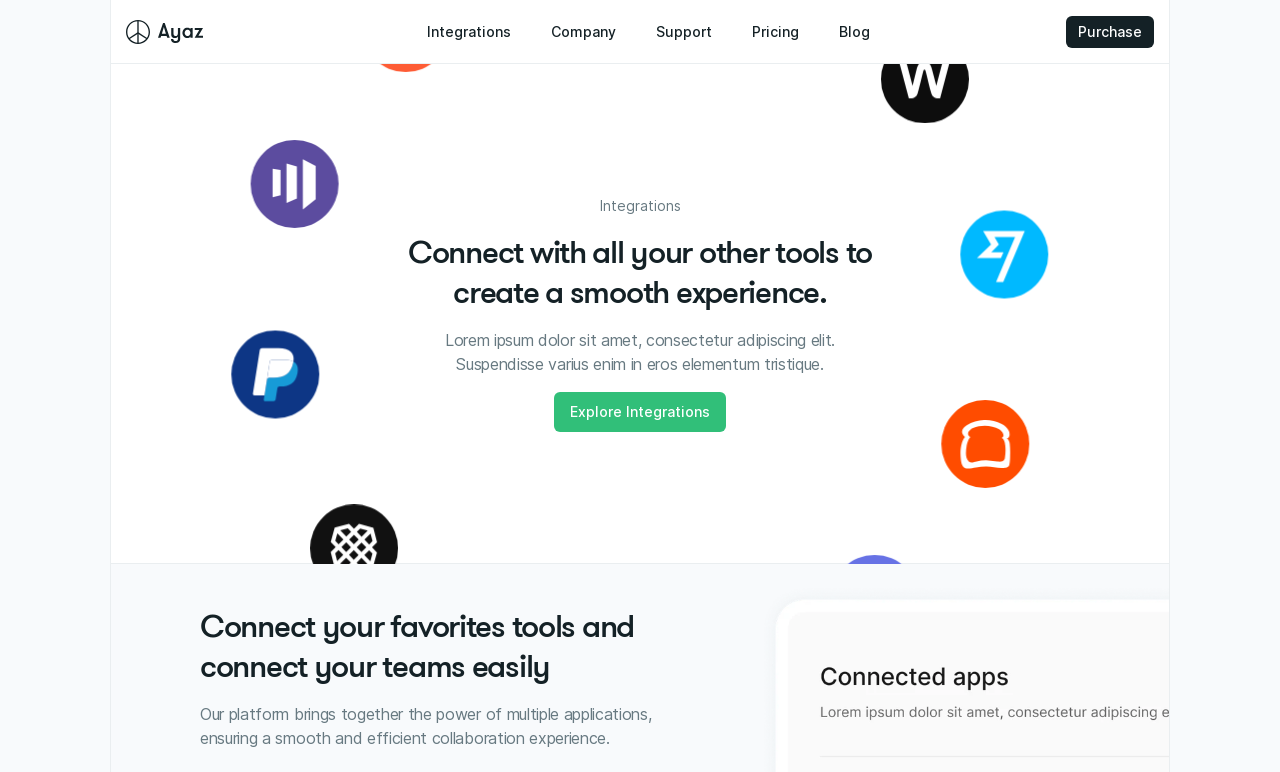What is the call-to-action on this webpage?
Refer to the image and provide a one-word or short phrase answer.

Explore Integrations